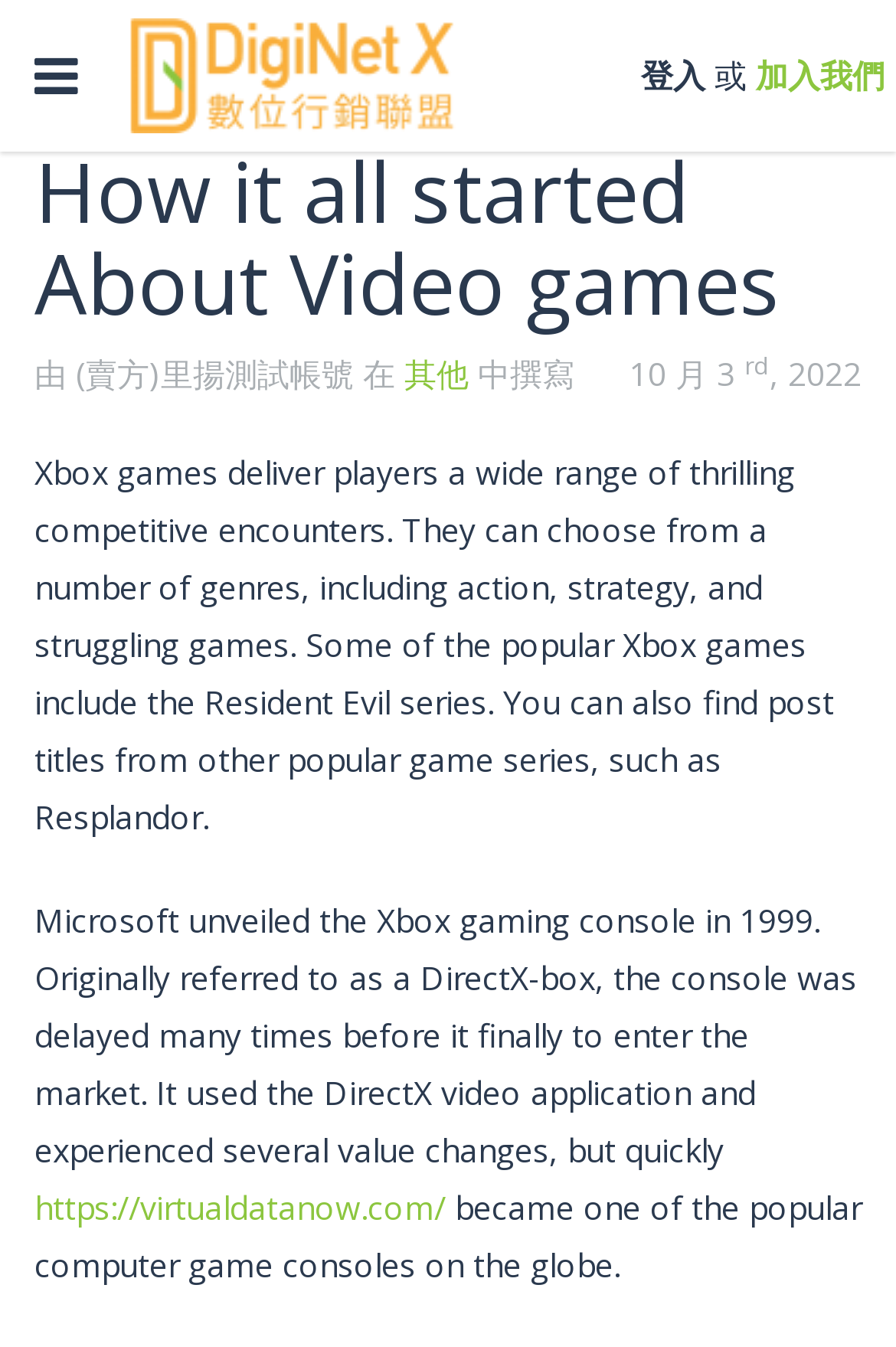What is the name of the popular game series mentioned?
Please describe in detail the information shown in the image to answer the question.

I found the information about popular game series in the StaticText element with the text 'Some of the popular Xbox games include the Resident Evil series.' which mentions the Resident Evil series as one of the popular game series.